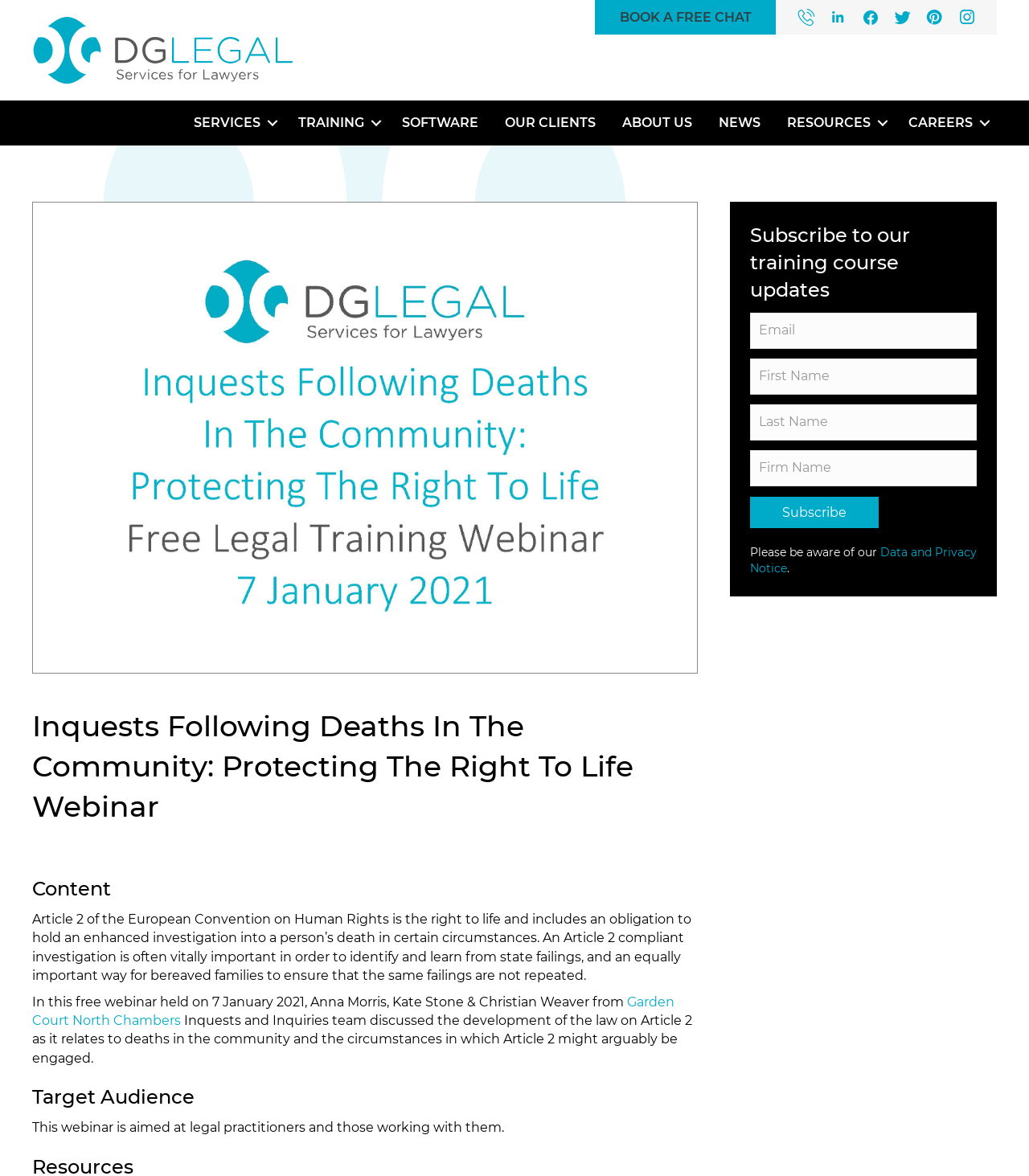Find the bounding box coordinates of the clickable region needed to perform the following instruction: "Subscribe to the training course updates". The coordinates should be provided as four float numbers between 0 and 1, i.e., [left, top, right, bottom].

[0.729, 0.422, 0.854, 0.449]